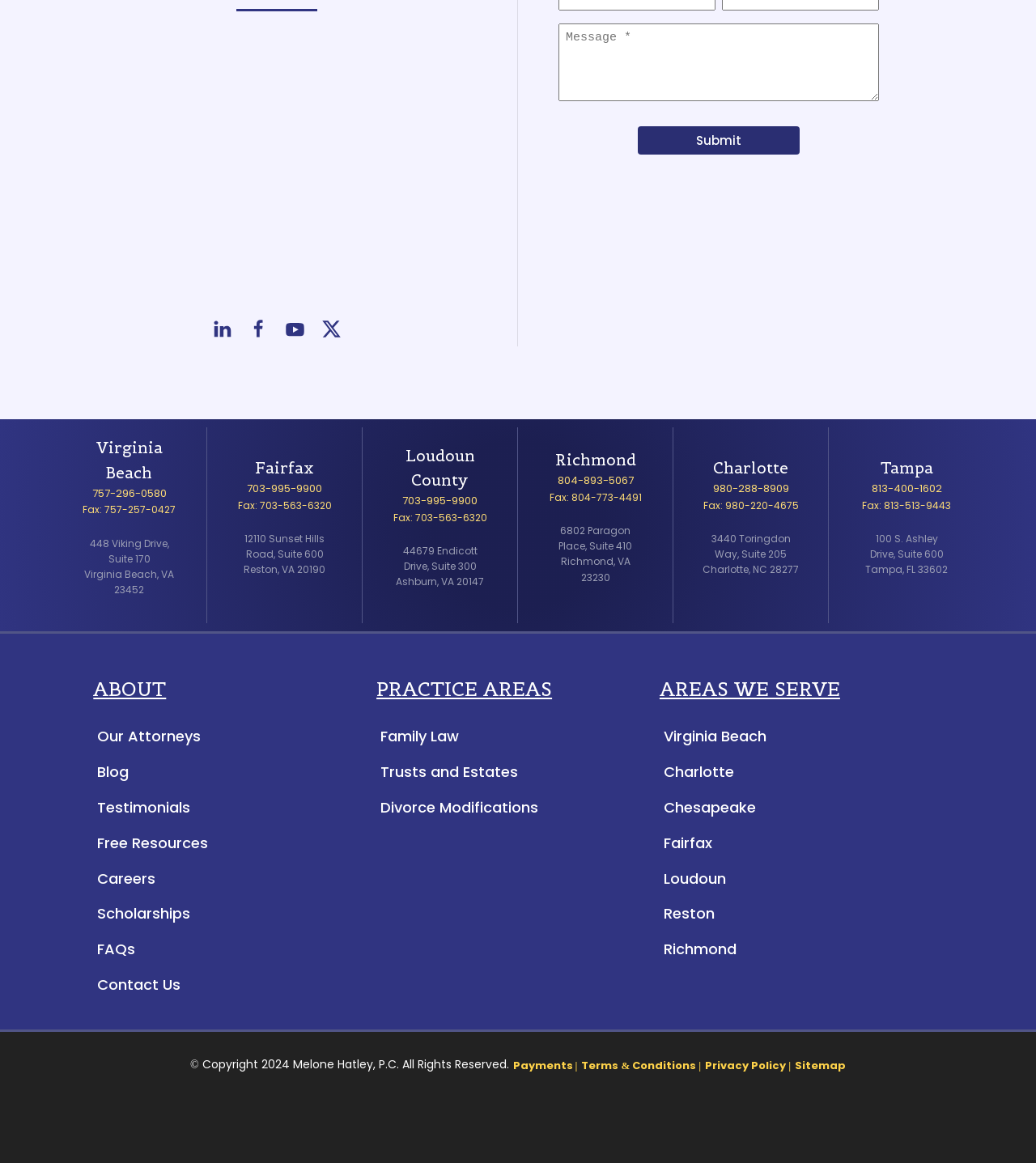Find the bounding box coordinates for the area that must be clicked to perform this action: "Click the Submit button".

[0.616, 0.109, 0.772, 0.133]